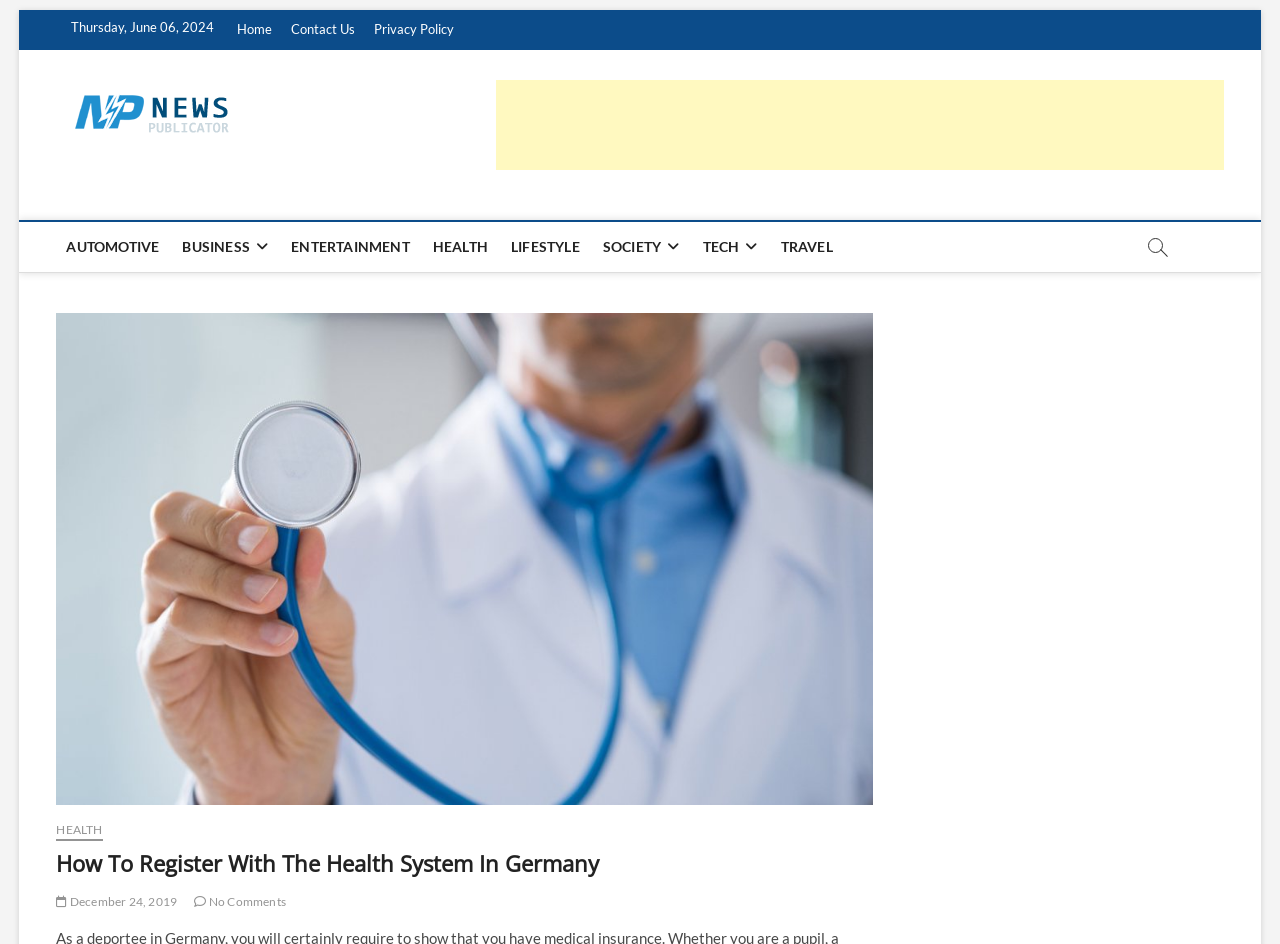What is the author of the article?
Refer to the image and give a detailed answer to the query.

The author of the article is not specified on the webpage. There is no information provided about who wrote the article.